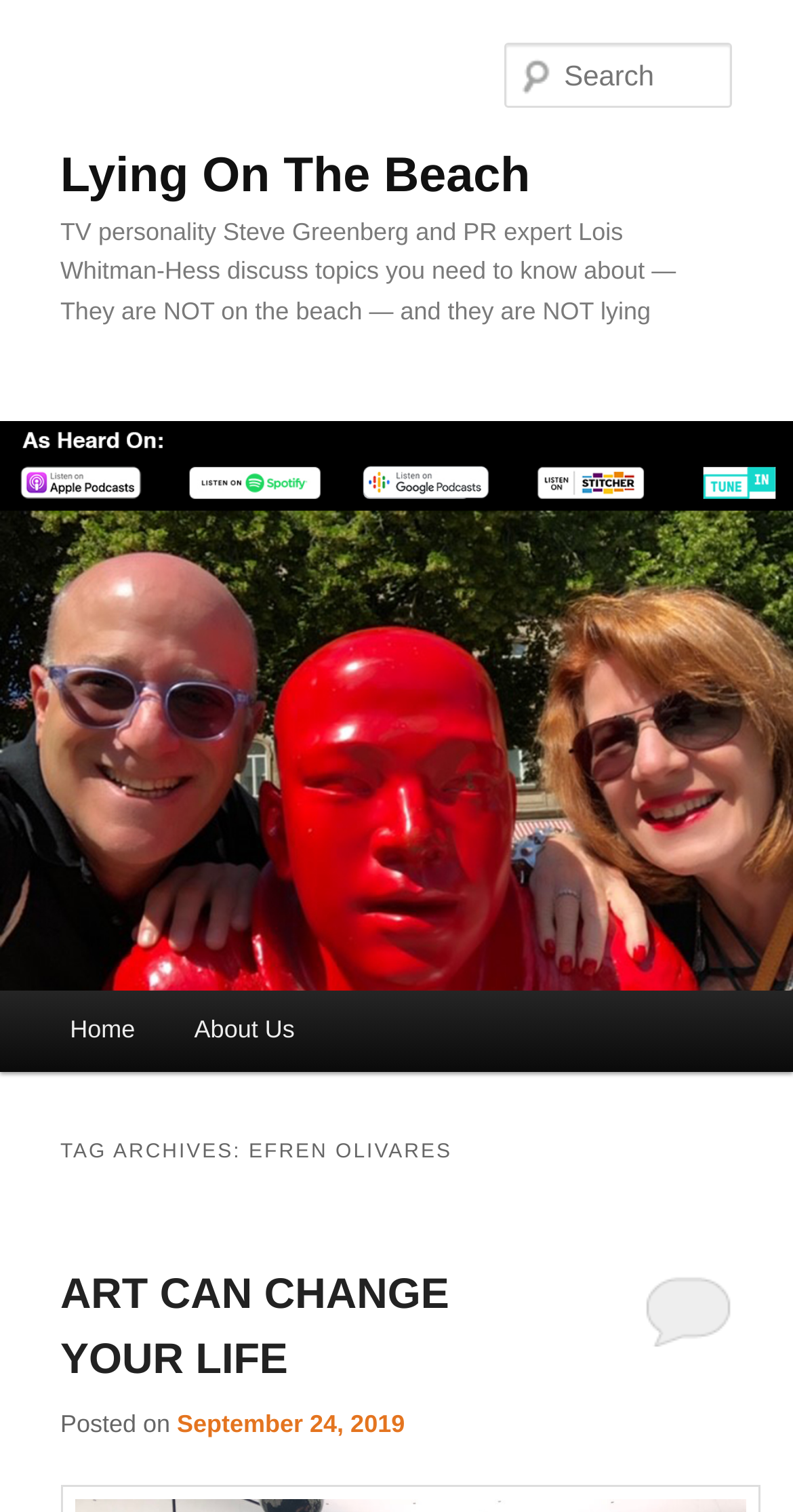Based on the image, please respond to the question with as much detail as possible:
What is the topic of discussion by Steve Greenberg and Lois Whitman-Hess?

The webpage mentions 'TV personality Steve Greenberg and PR expert Lois Whitman-Hess discuss topics you need to know about' in one of its headings, which indicates that the topic of discussion is topics you need to know about.